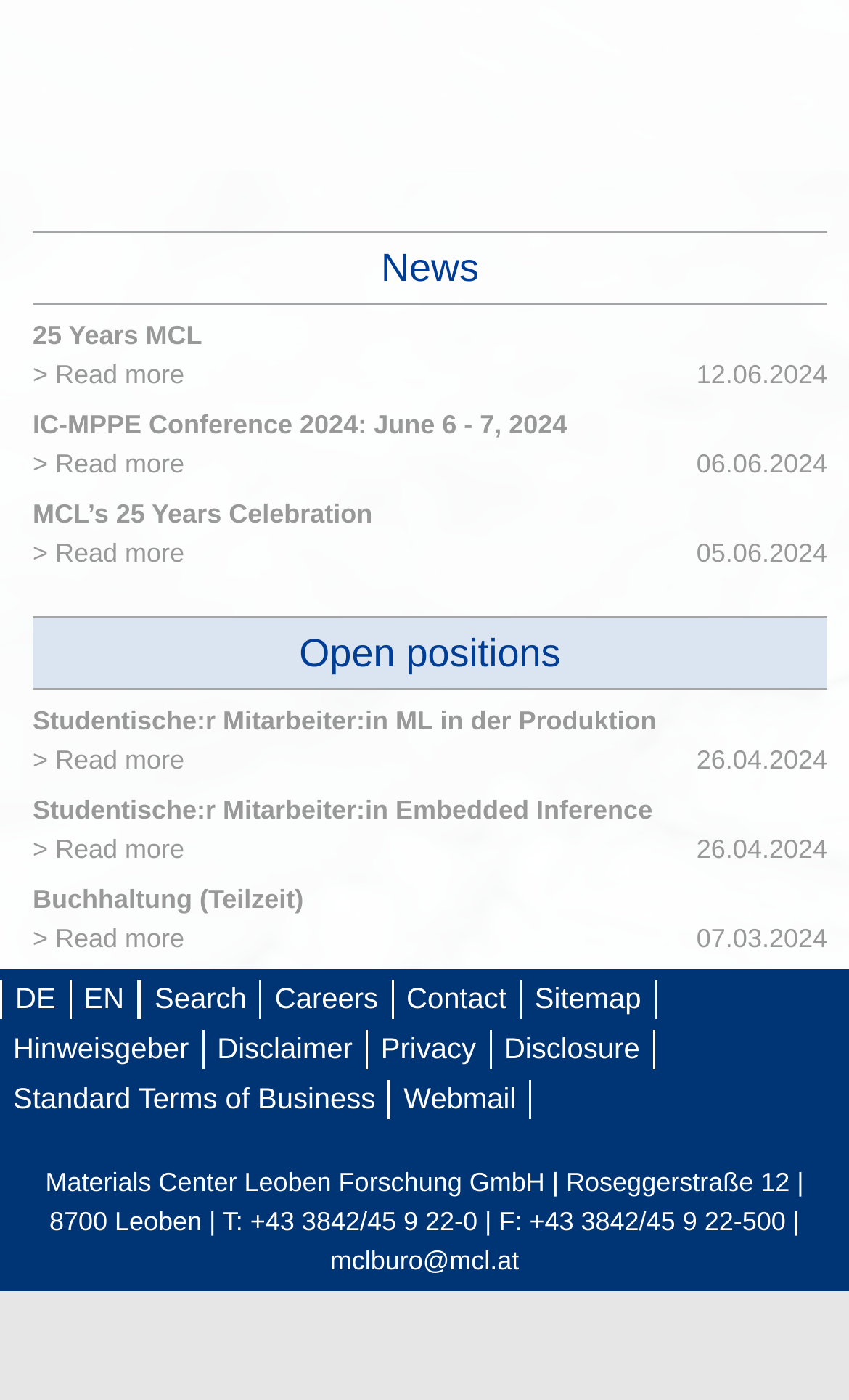Identify the bounding box coordinates of the section that should be clicked to achieve the task described: "Read more about 25 Years MCL".

[0.065, 0.257, 0.217, 0.279]